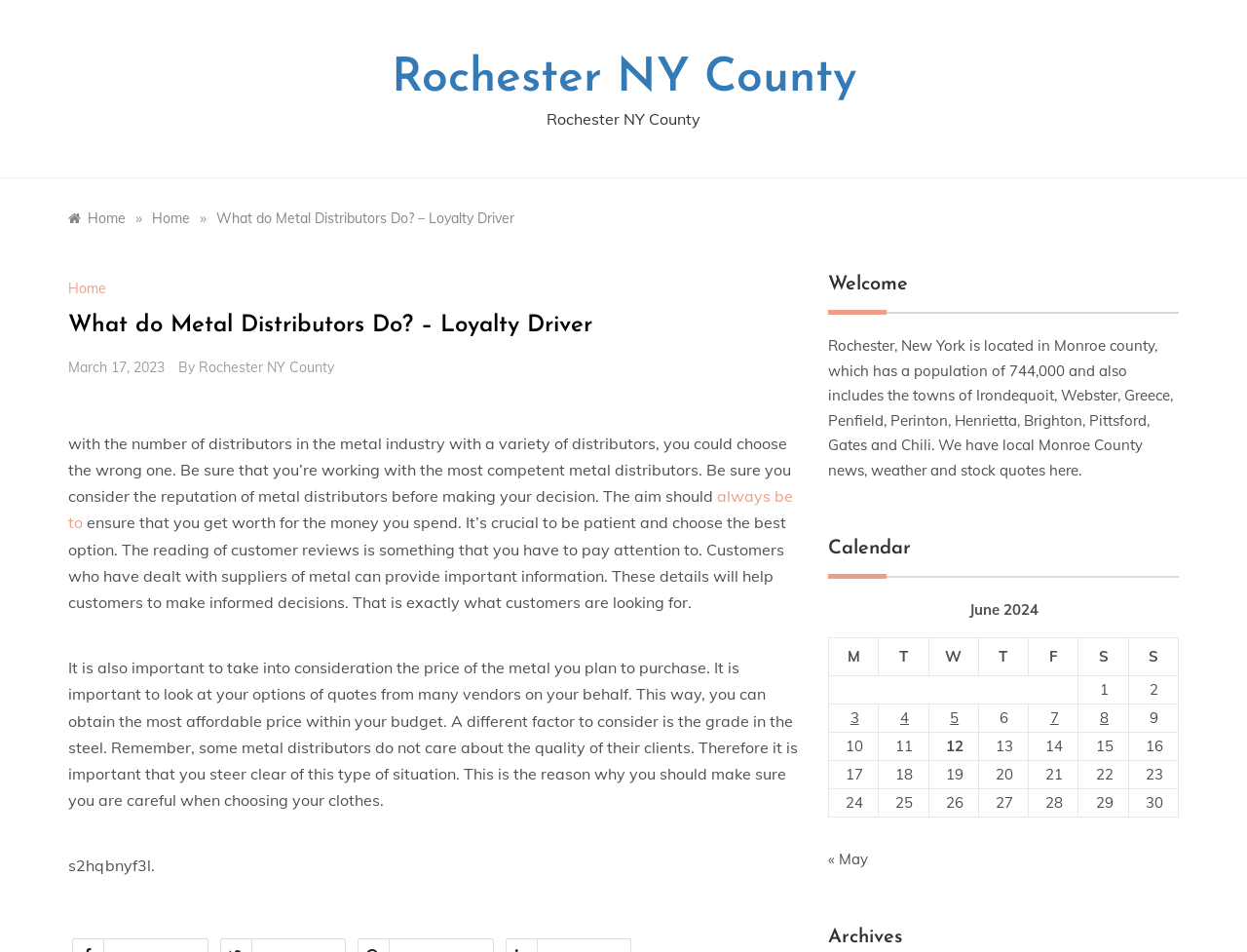Please find the bounding box for the following UI element description. Provide the coordinates in (top-left x, top-left y, bottom-right x, bottom-right y) format, with values between 0 and 1: always be to

[0.055, 0.511, 0.636, 0.559]